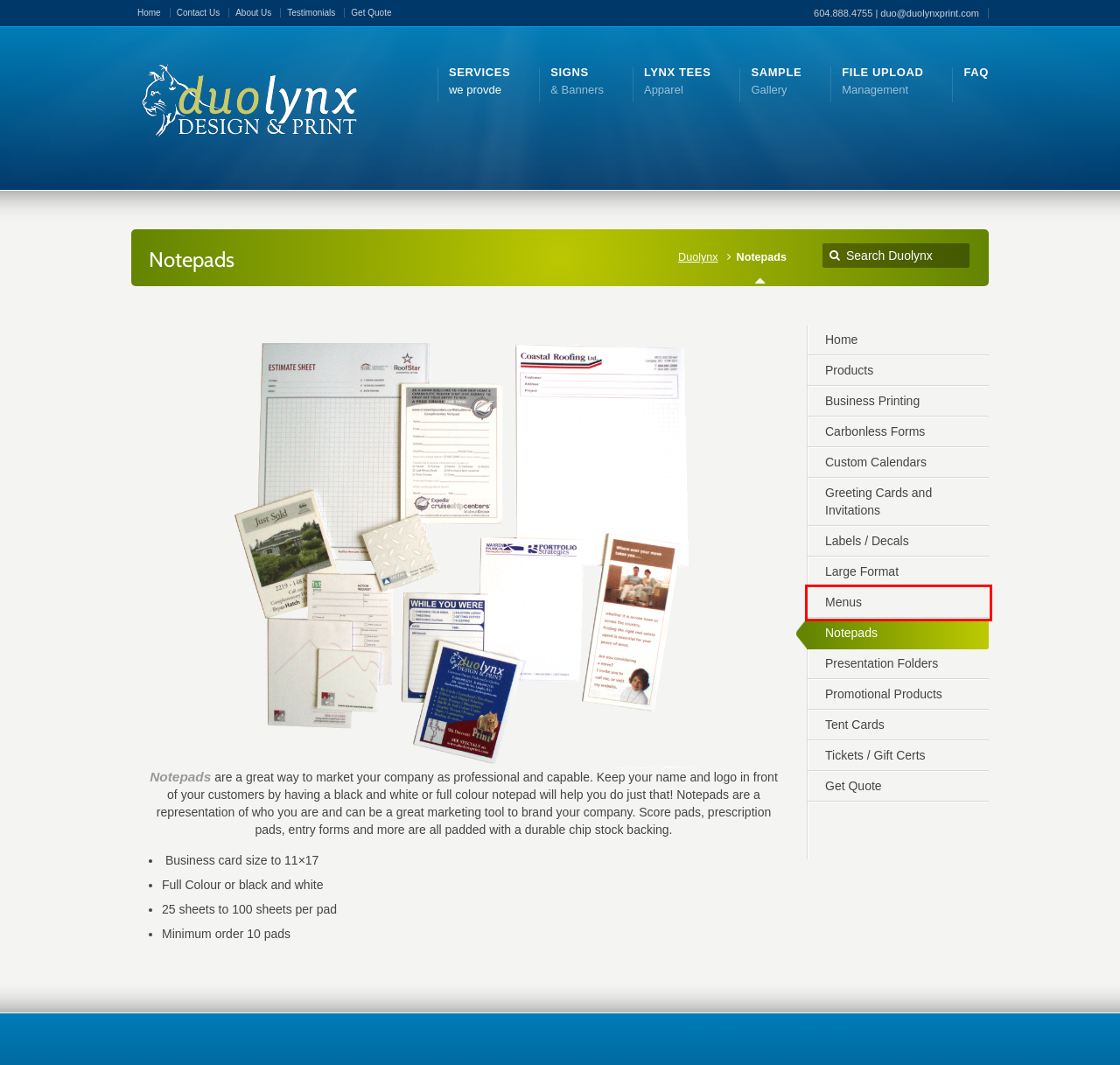Given a screenshot of a webpage with a red bounding box highlighting a UI element, choose the description that best corresponds to the new webpage after clicking the element within the red bounding box. Here are your options:
A. Printers in Langley BC Duolynx Design and Print About Us Duolynx Design & Print
B. Large Format / Fine Art / Signage - Duolynx Design & Print Duolynx Design & Print
C. Home - Walnut Grove Willoughby Business Association
D. Promotional Products - Duolynx Design & Print Duolynx Design & Print
E. Carbonless Forms - Duolynx Design & Print Duolynx Design & Print
F. Menus - Duolynx Design & Print Duolynx Design & Print
G. Best Printers in Langley BC voted by readers langley paper Duolynx Print Duolynx Design & Print
H. Get Quote - Duolynx Design & Print Duolynx Design & Print

F